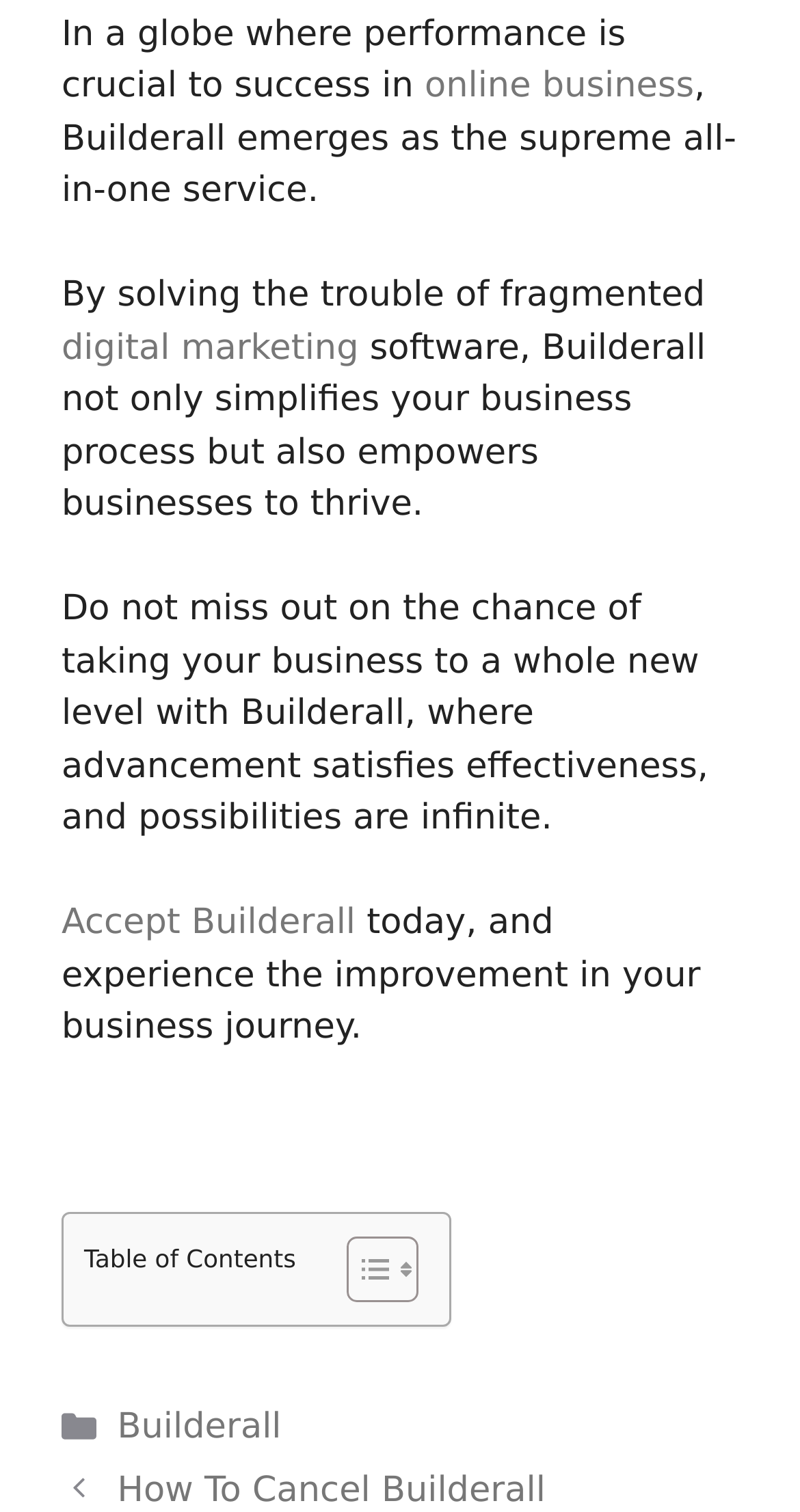Determine the bounding box for the described HTML element: "How To Cancel Builderall". Ensure the coordinates are four float numbers between 0 and 1 in the format [left, top, right, bottom].

[0.147, 0.973, 0.682, 1.0]